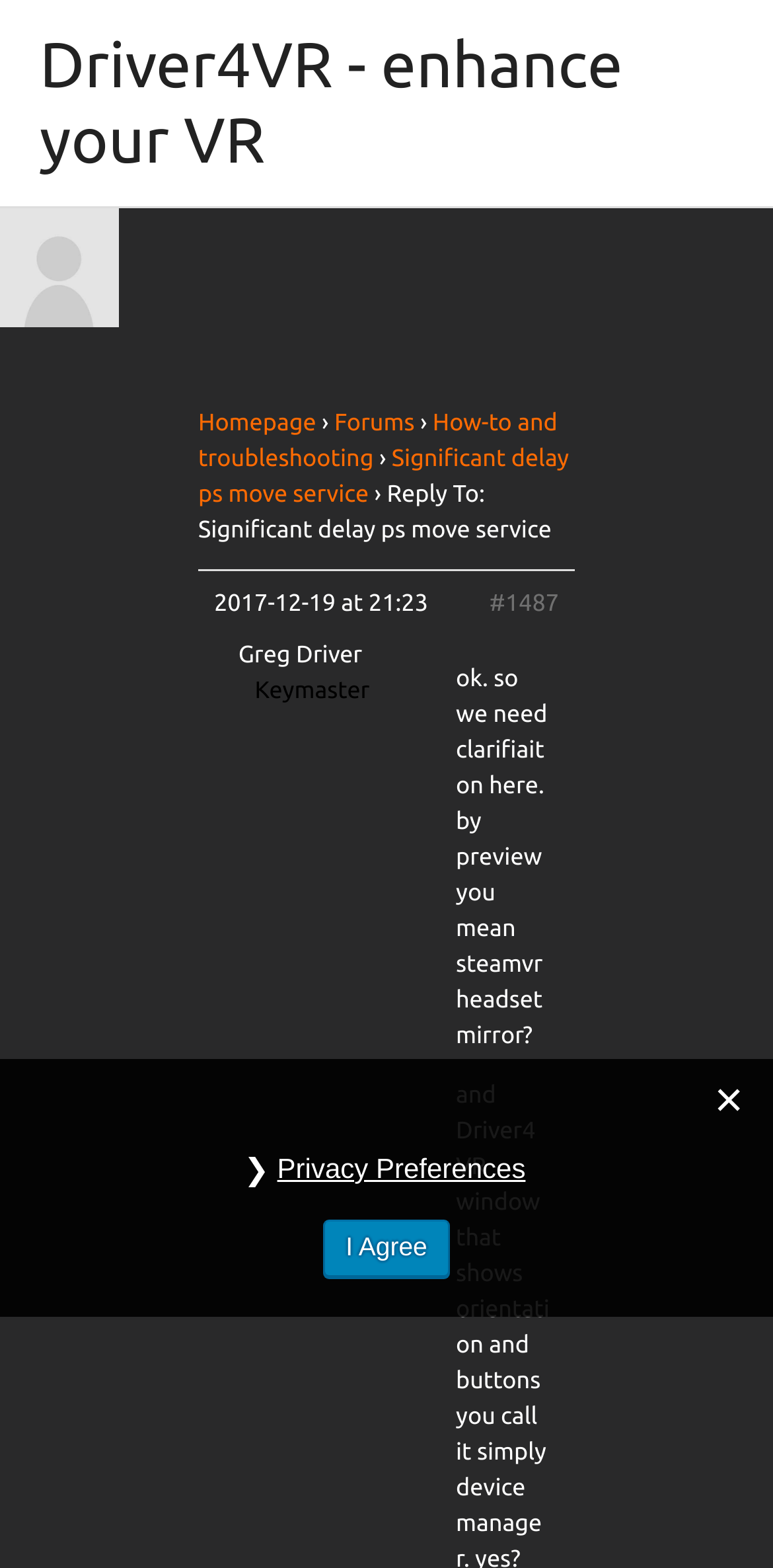Answer succinctly with a single word or phrase:
What is the purpose of the '❯ Privacy Preferences' button?

To access privacy preferences